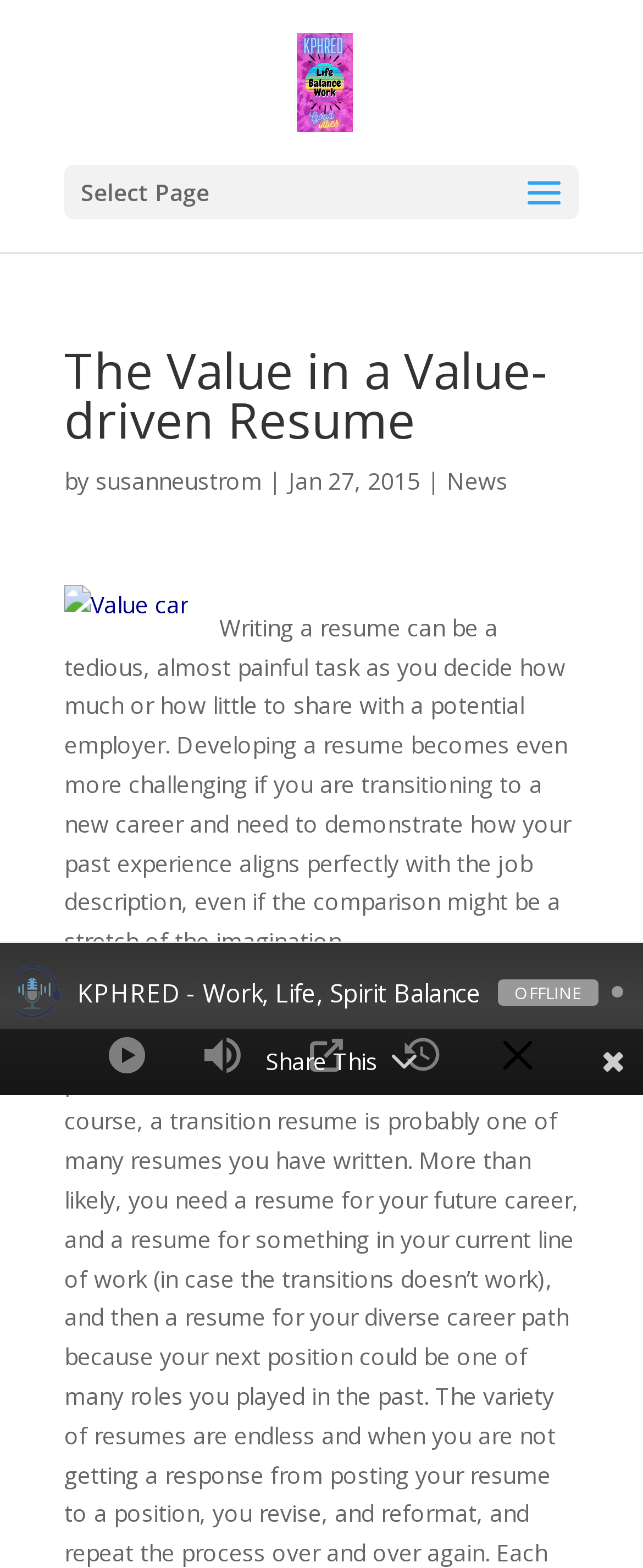Please determine the bounding box of the UI element that matches this description: aria-label="Play" title="Play". The coordinates should be given as (top-left x, top-left y, bottom-right x, bottom-right y), with all values between 0 and 1.

[0.16, 0.658, 0.232, 0.688]